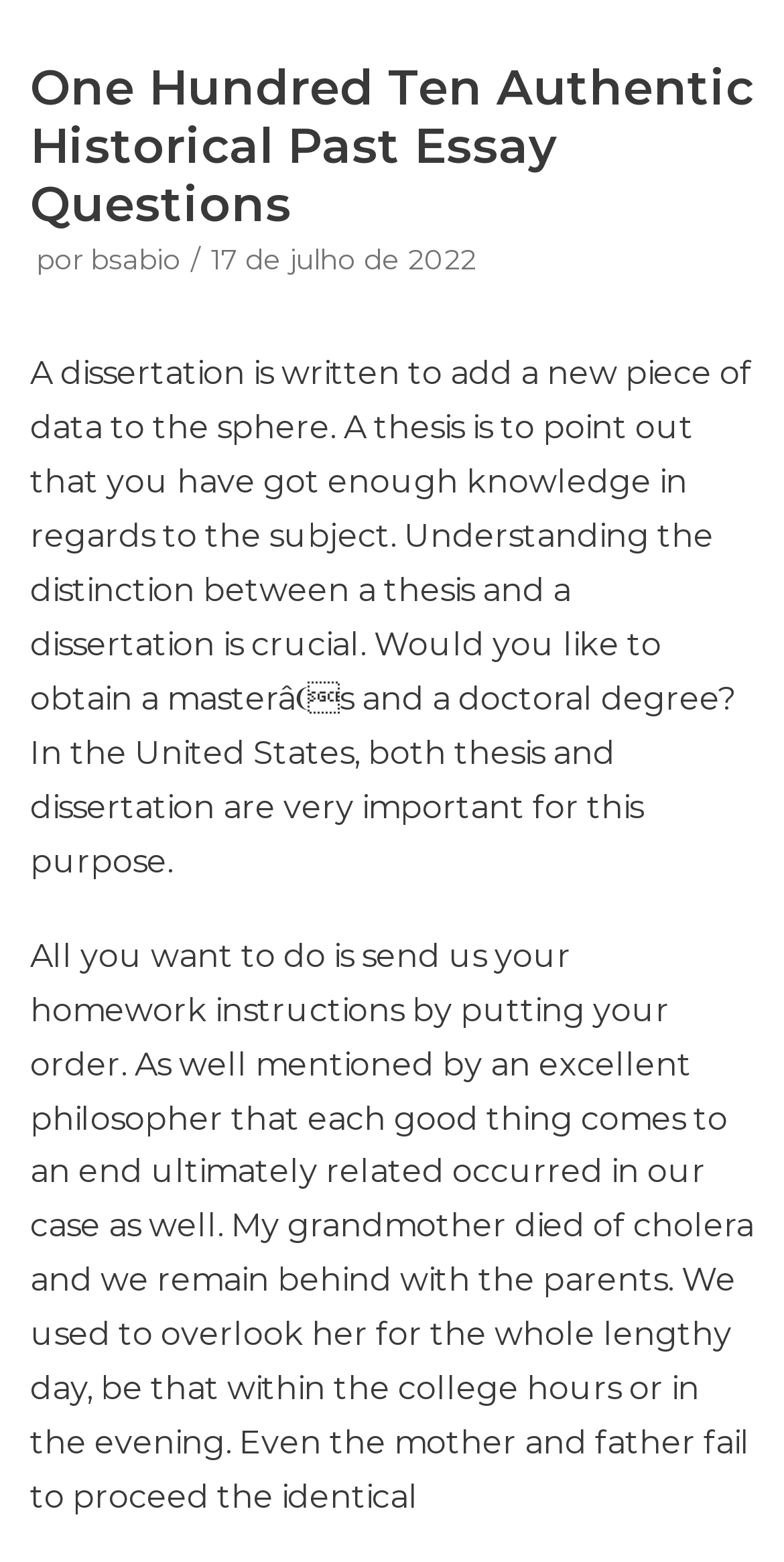Generate a detailed explanation of the webpage's features and information.

The webpage appears to be an educational resource, specifically focused on historical past essay questions. At the top of the page, there is a prominent heading that reads "One Hundred Ten Authentic Historical Past Essay Questions". Below this heading, there is a smaller text "por" followed by a link to "bsabio". To the right of these elements, there is a timestamp indicating that the content was updated on "17 de julho de 2022".

The main content of the page is divided into two paragraphs. The first paragraph explains the difference between a thesis and a dissertation, highlighting their importance in obtaining a master's and doctoral degree in the United States. This paragraph is positioned below the heading and timestamp.

The second paragraph appears to be a personal anecdote, describing a family's experience with the loss of a grandmother due to cholera. This paragraph is positioned below the first paragraph, taking up a significant portion of the page.

Overall, the webpage presents a mix of educational content and personal narrative, with a clear hierarchy of elements and a focus on historical past essay questions.